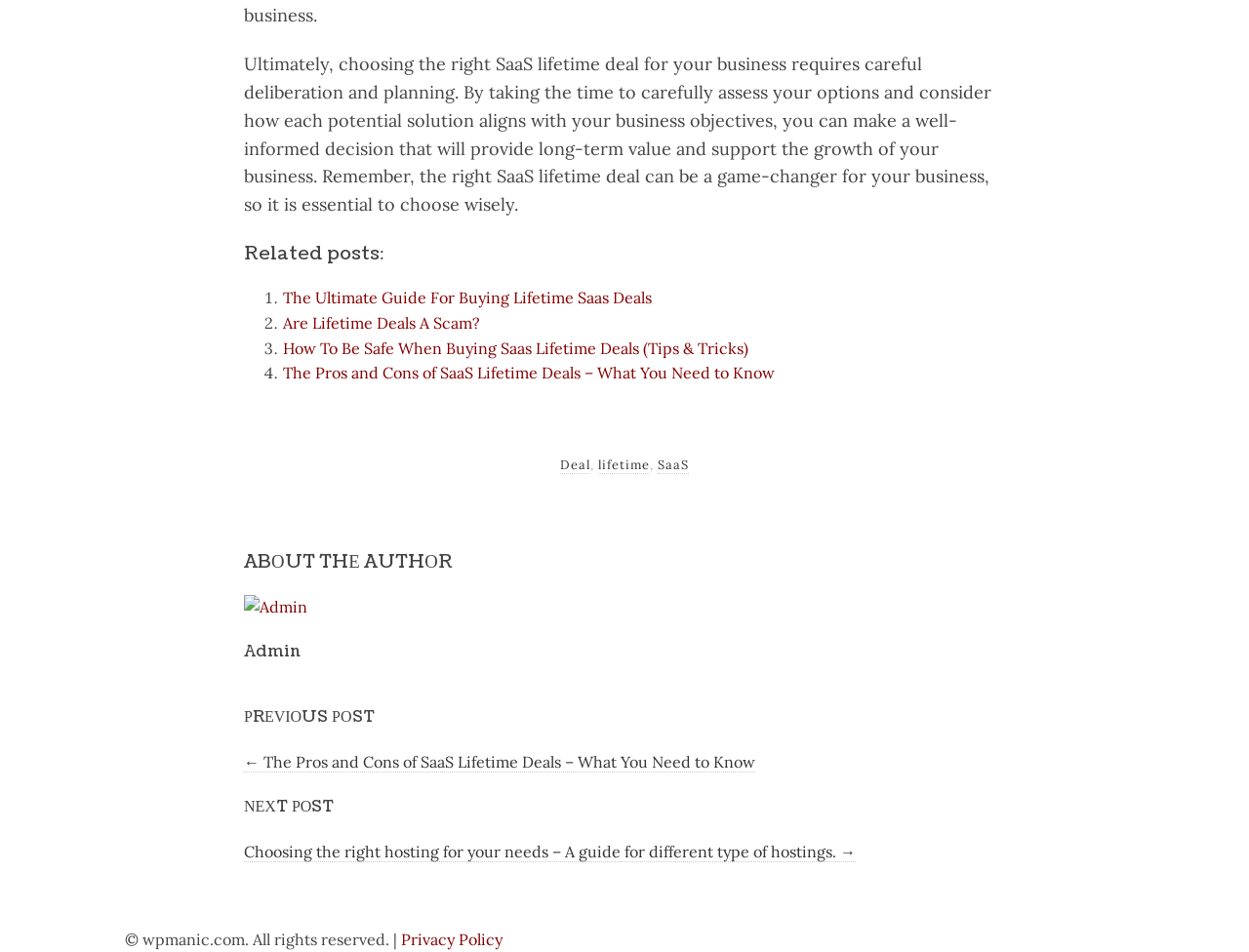Look at the image and write a detailed answer to the question: 
What is the topic of the article?

The topic of the article can be determined by reading the static text at the top of the webpage, which discusses the importance of choosing the right SaaS lifetime deal for a business.